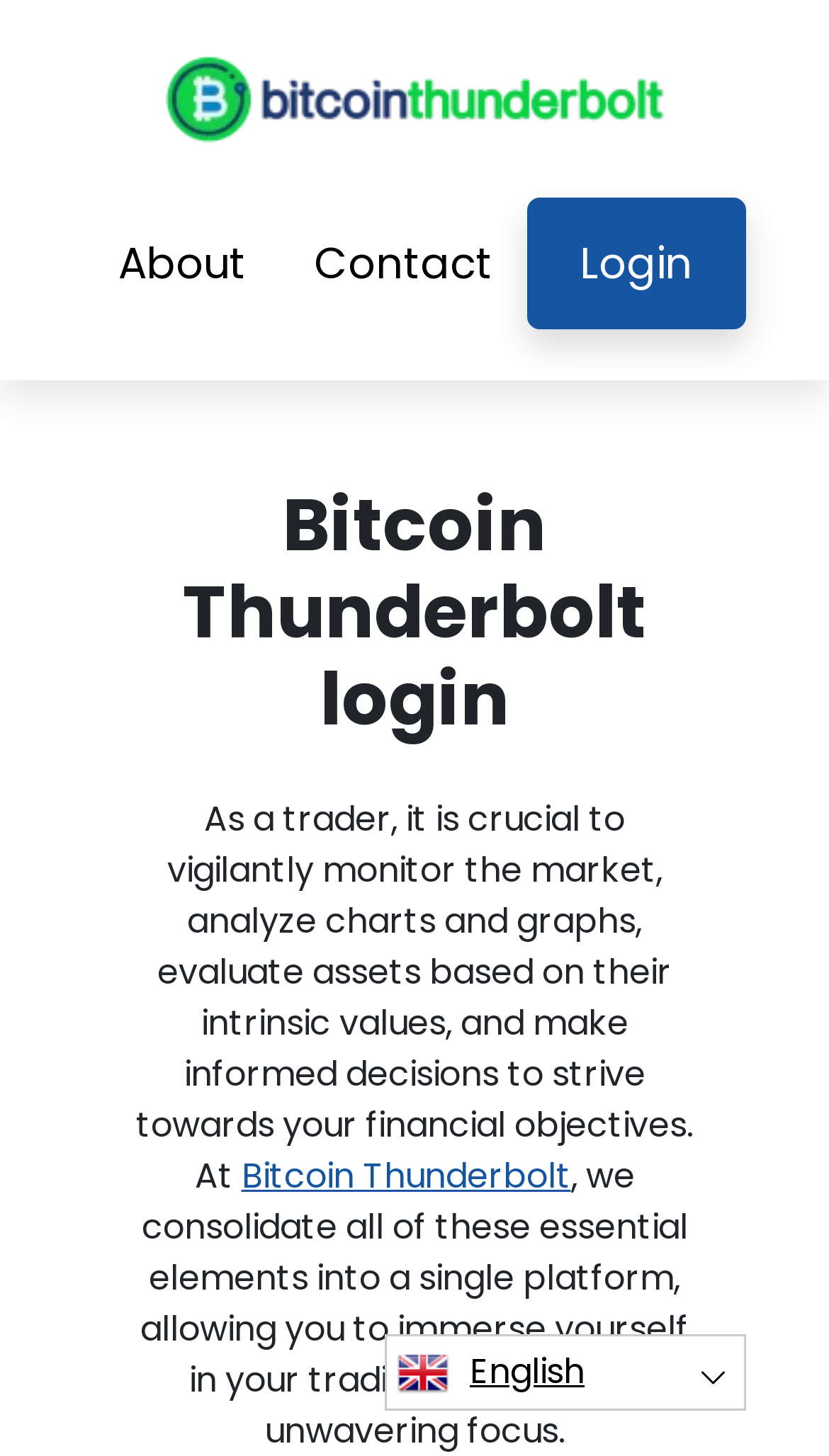What is the benefit of using Bitcoin Thunderbolt?
Respond to the question with a well-detailed and thorough answer.

The webpage suggests that using Bitcoin Thunderbolt can help traders to become more professional and improve their trading abilities, implying that the platform provides tools and resources to enhance traders' skills.